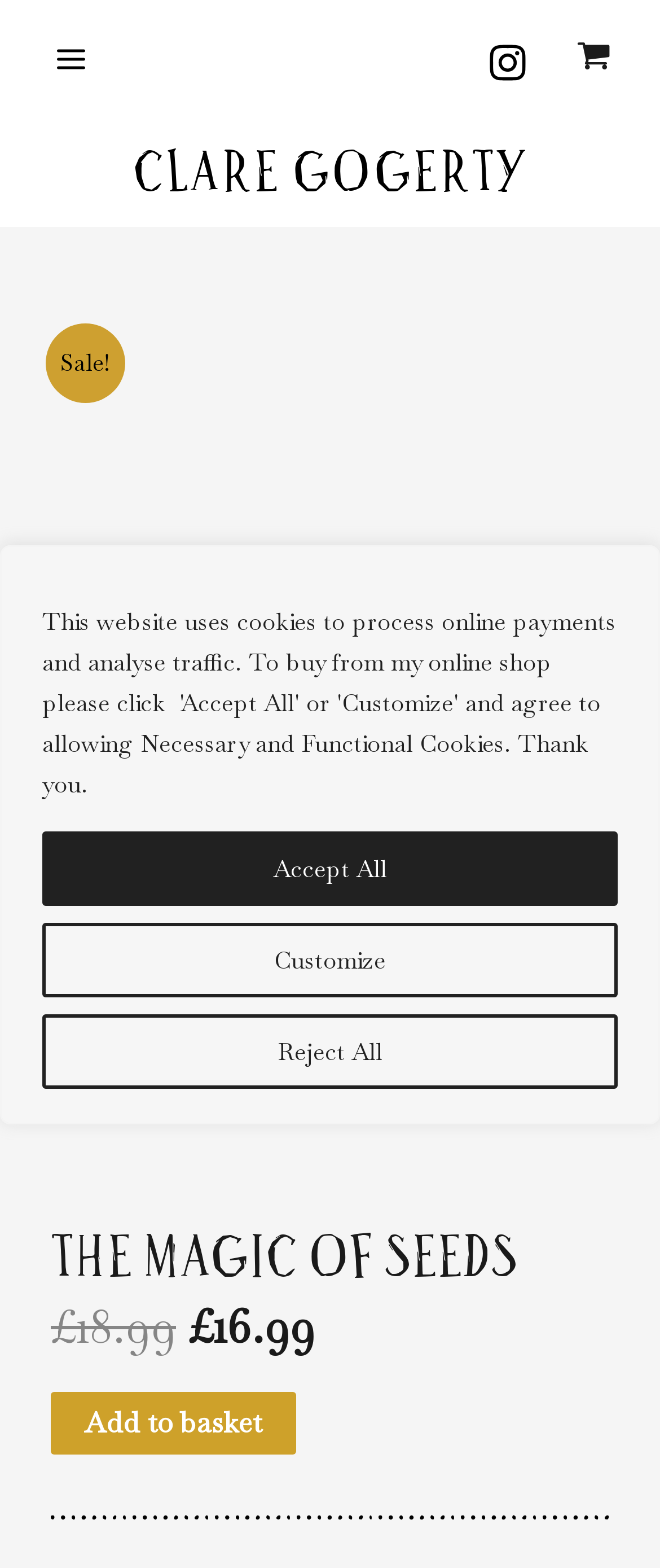Provide a thorough description of this webpage.

The webpage is a guide for nature lovers to grow flowers, herbs, and vegetables from seed. At the top of the page, there is a notification bar that spans the entire width, informing visitors about the website's use of cookies and providing options to customize, reject, or accept all cookies. Below this bar, on the top-left corner, there is a main menu button. To the right of the main menu button, there is an Instagram link with an accompanying image. Further to the right, there is a link to view the shopping cart, which is currently empty, accompanied by an image.

In the middle of the page, there is a prominent link to Clare Gogerty's website, spanning most of the page's width. Above this link, there is a "Sale!" notification. Below the link, there is a large image that occupies most of the page's width.

At the bottom of the page, there is a heading that reads "The magic of seeds". Below this heading, there is a section with a price tag of £16.99, accompanied by an "Add to basket" button.